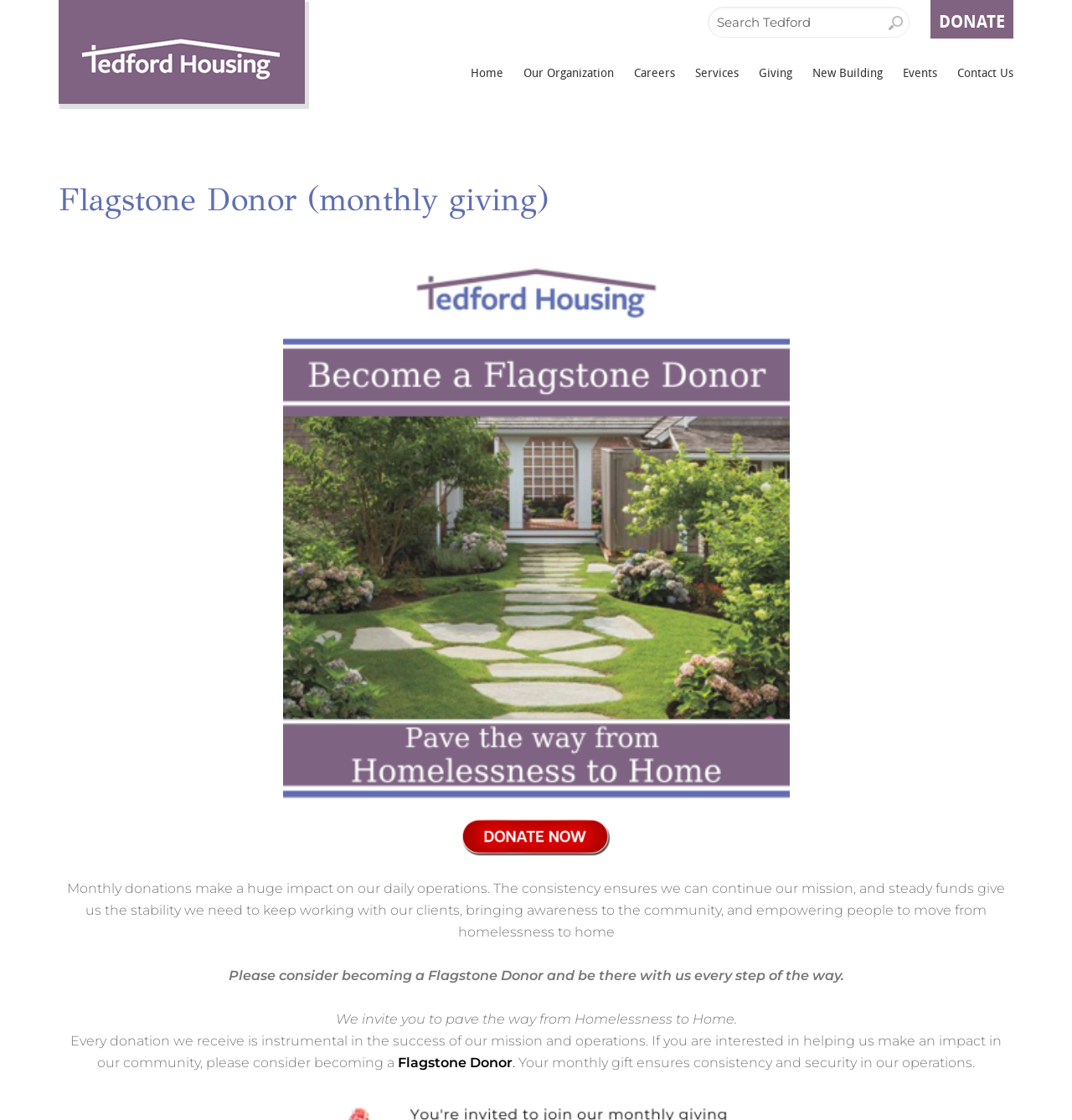What is the impact of donations on the community? Refer to the image and provide a one-word or short phrase answer.

Bringing awareness and empowering people